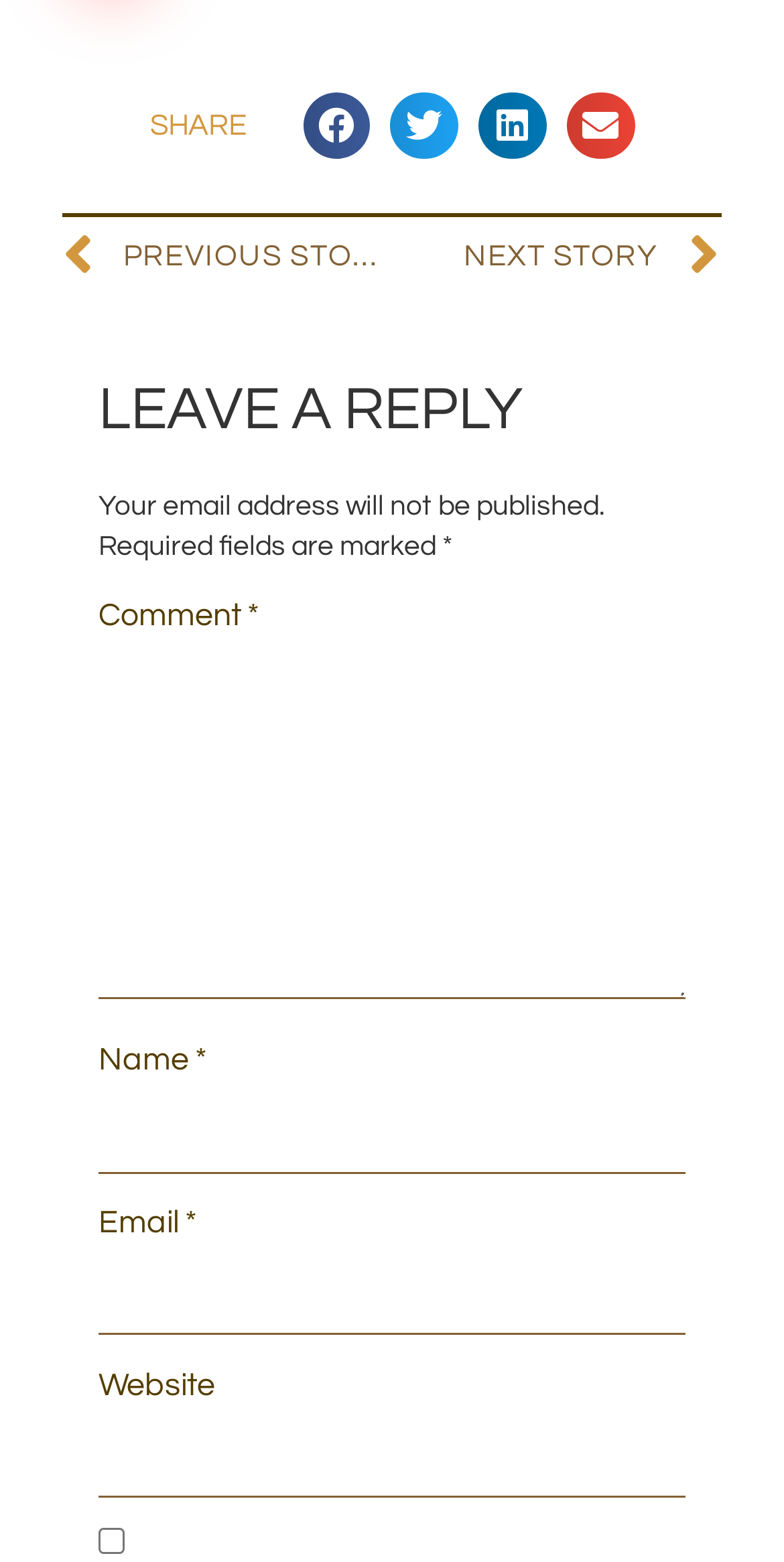What is the purpose of the checkbox at the bottom?
Give a comprehensive and detailed explanation for the question.

The checkbox at the bottom of the webpage is labeled 'Save my name, email, and website in this browser for the next time I comment.' This suggests that its purpose is to save the user's comment information for future use.